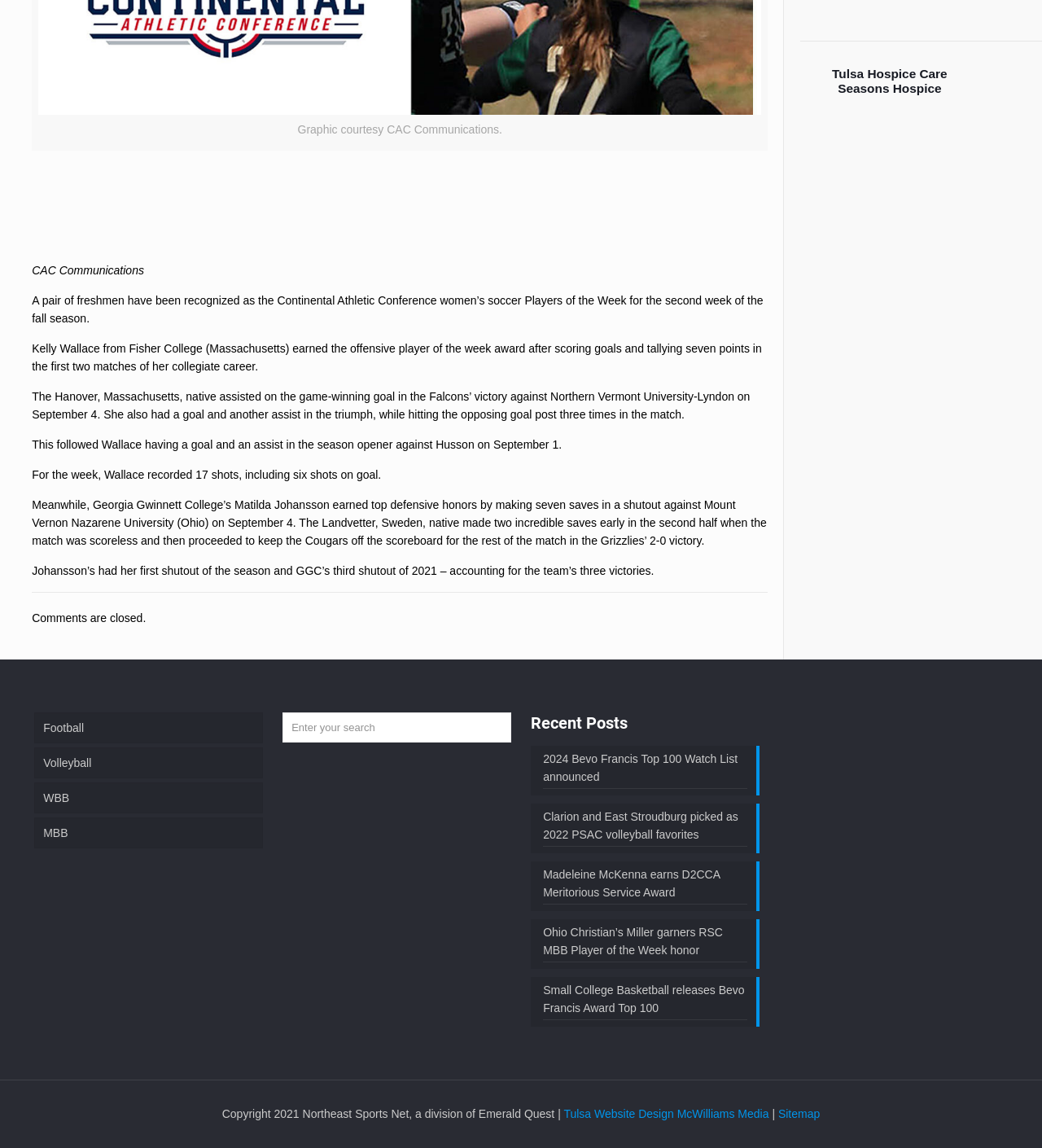Using the element description: "The Clitoris Act", determine the bounding box coordinates. The coordinates should be in the format [left, top, right, bottom], with values between 0 and 1.

None